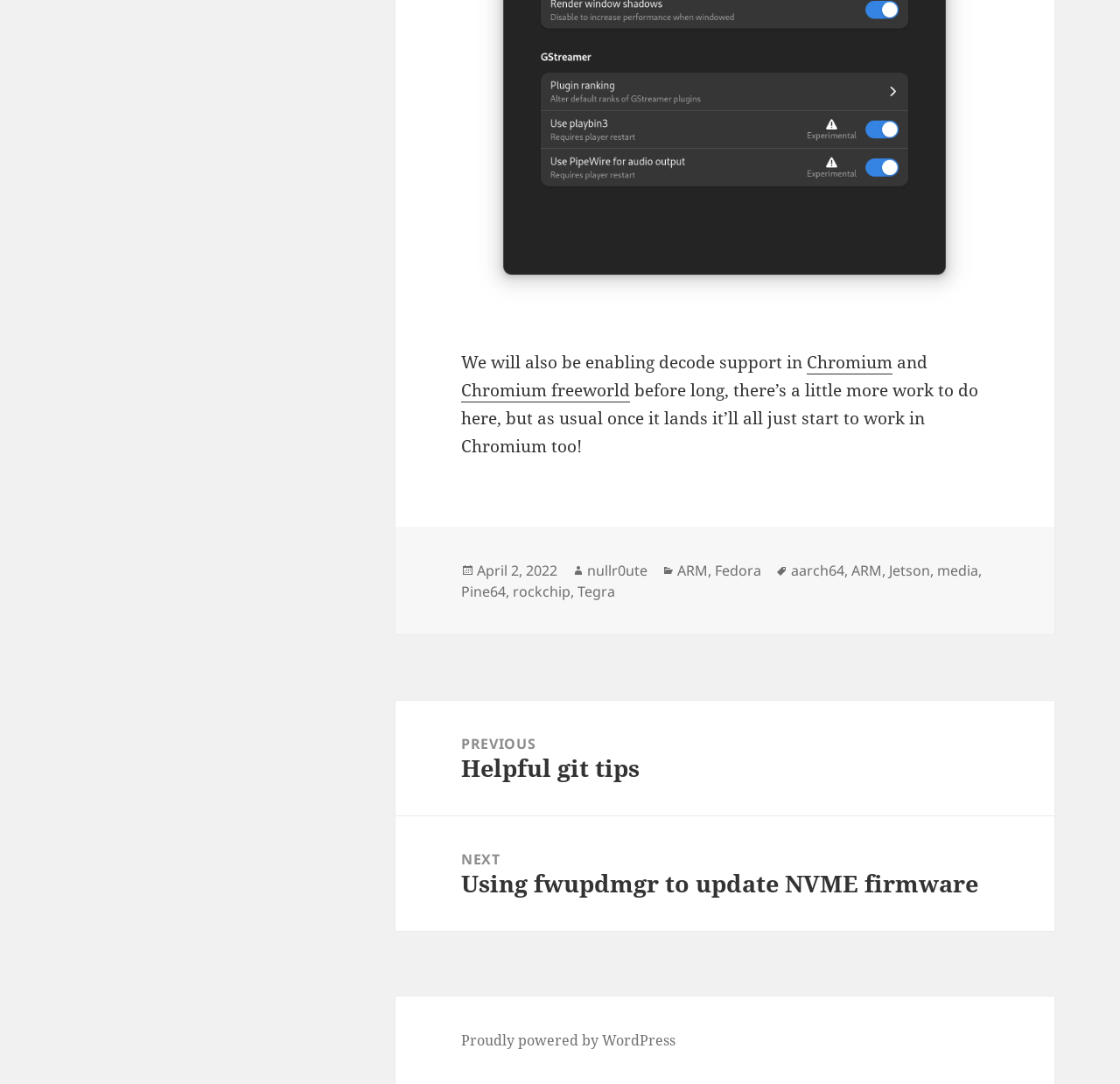Can you specify the bounding box coordinates of the area that needs to be clicked to fulfill the following instruction: "Click on Chromium"?

[0.72, 0.323, 0.797, 0.345]